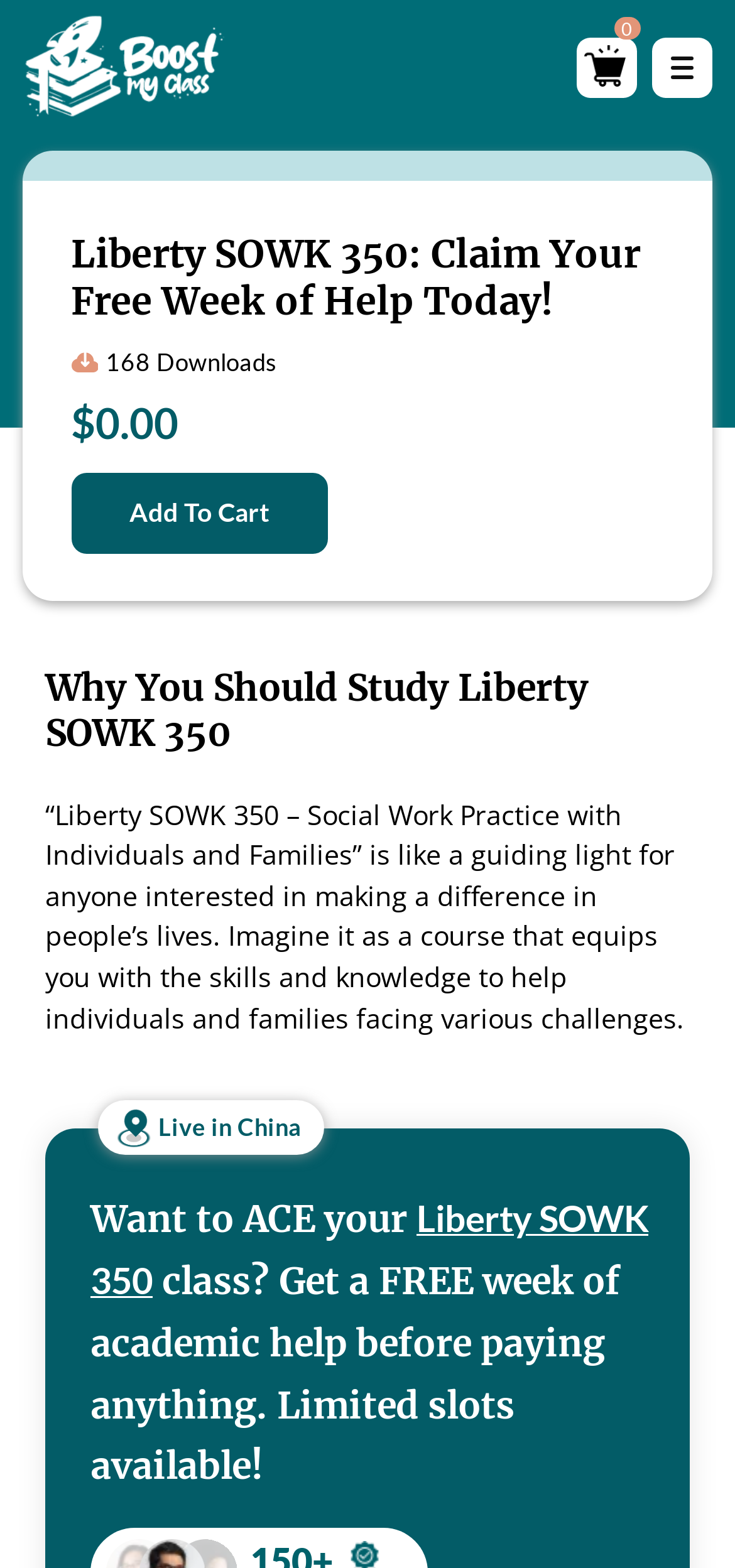Please provide a comprehensive response to the question below by analyzing the image: 
What is the price of the item?

I found the price of the item by looking at the static text elements, one with the text '$' and another with the text '0.00', which are located near the 'Add To Cart' button.